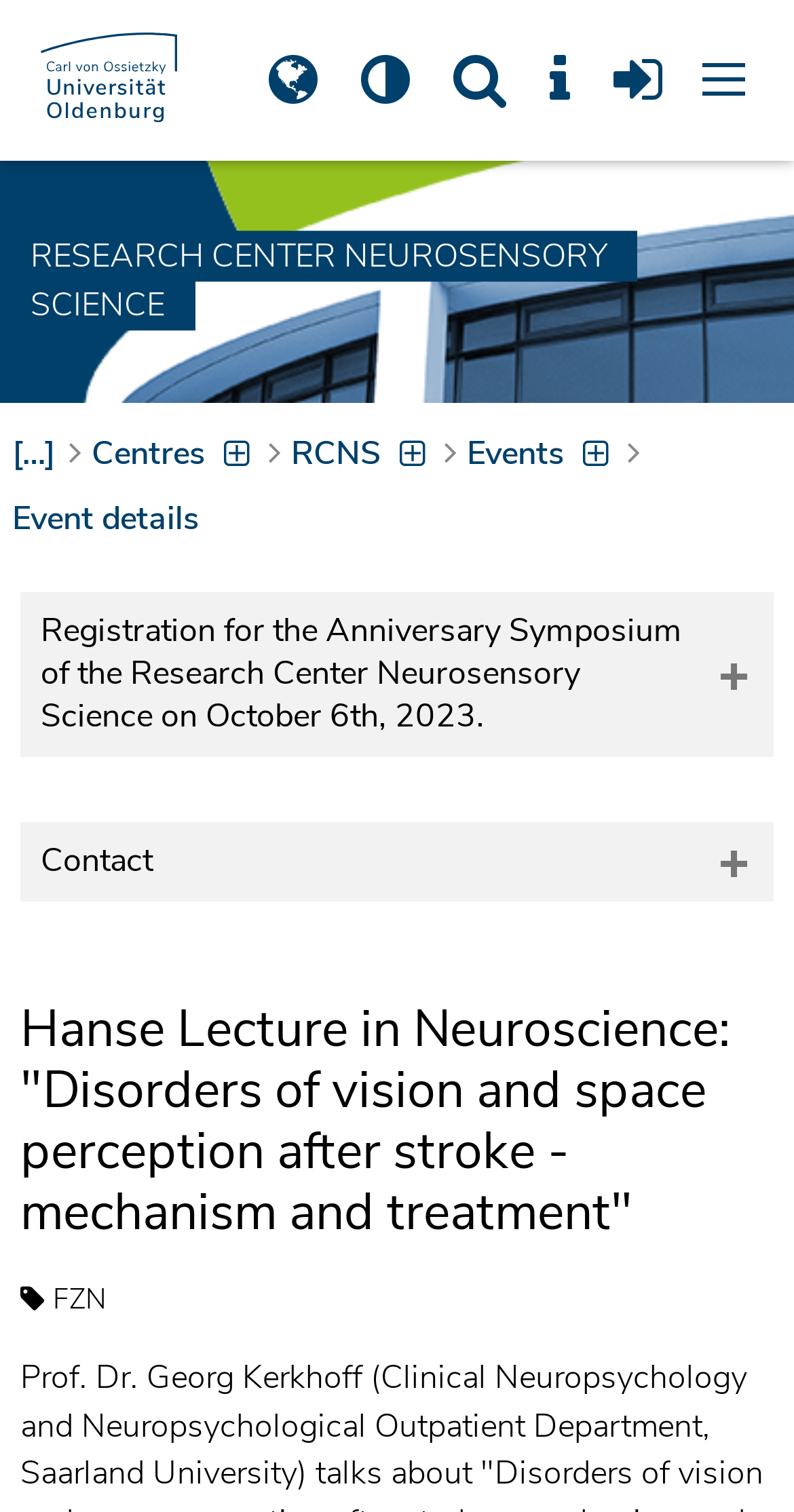Determine the bounding box coordinates for the area you should click to complete the following instruction: "Contact".

[0.026, 0.544, 0.869, 0.596]